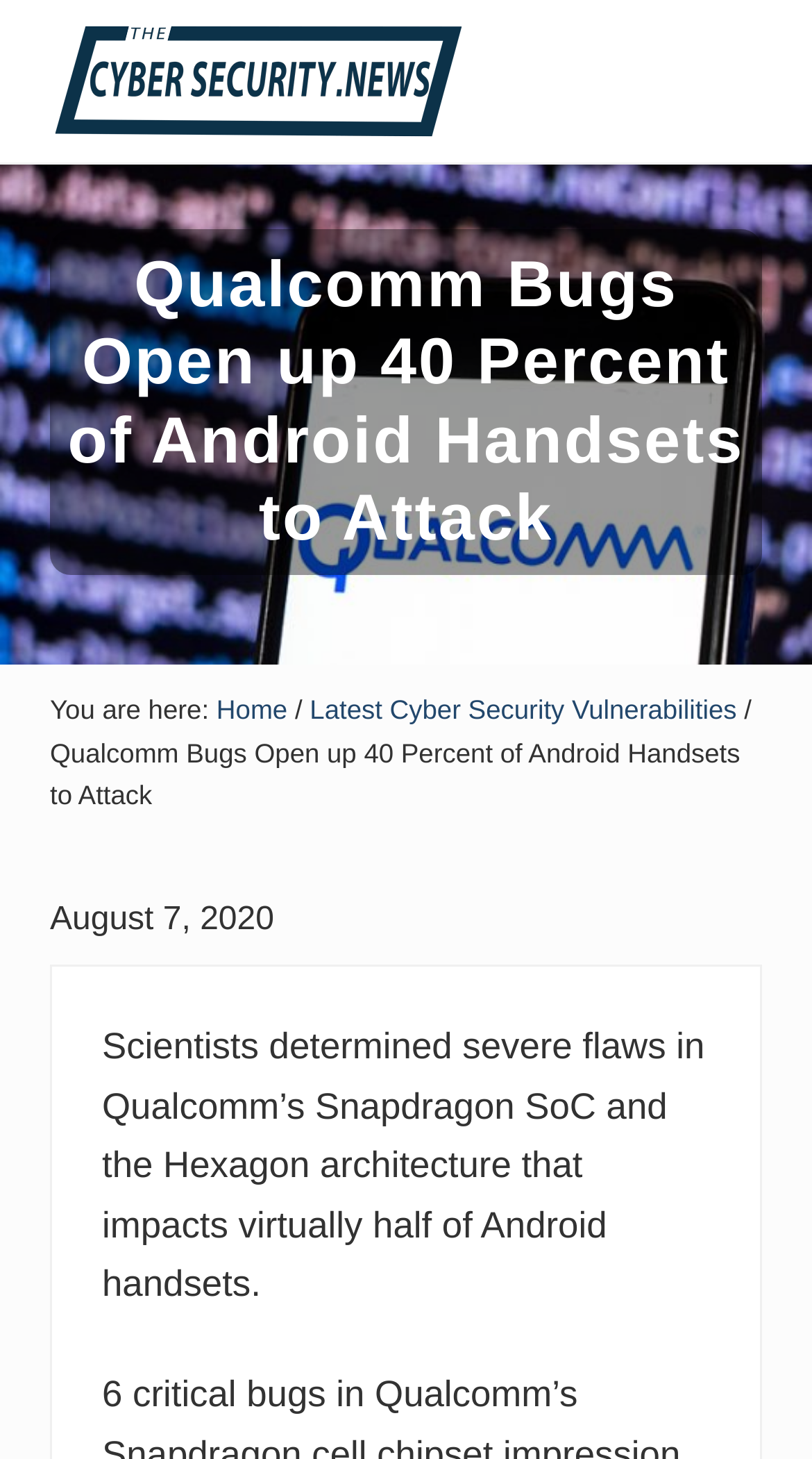Based on the description "Home", find the bounding box of the specified UI element.

[0.267, 0.475, 0.354, 0.497]